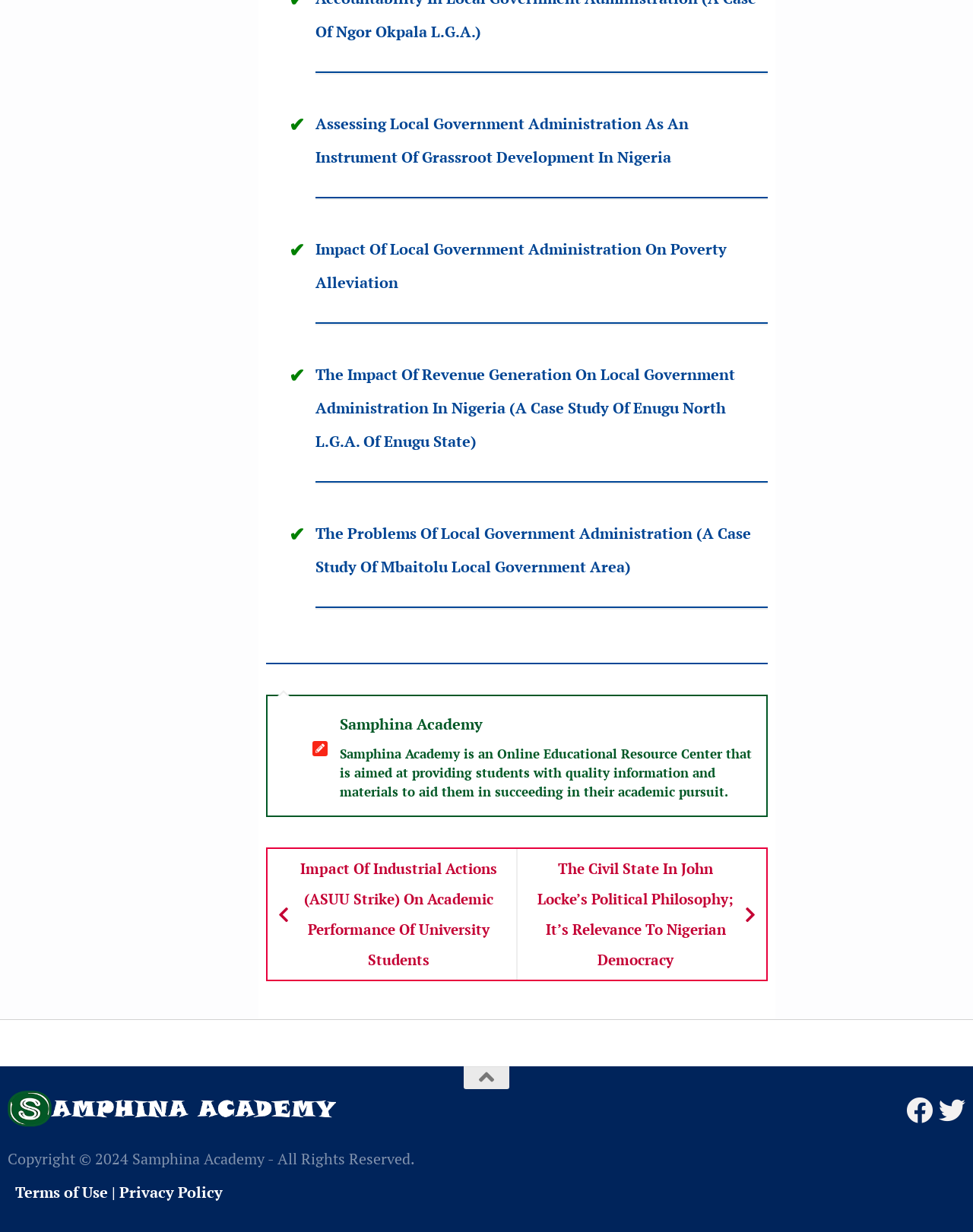Specify the bounding box coordinates of the element's region that should be clicked to achieve the following instruction: "Click on the link to read about Assessing Local Government Administration As An Instrument Of Grassroot Development In Nigeria". The bounding box coordinates consist of four float numbers between 0 and 1, in the format [left, top, right, bottom].

[0.324, 0.092, 0.708, 0.135]